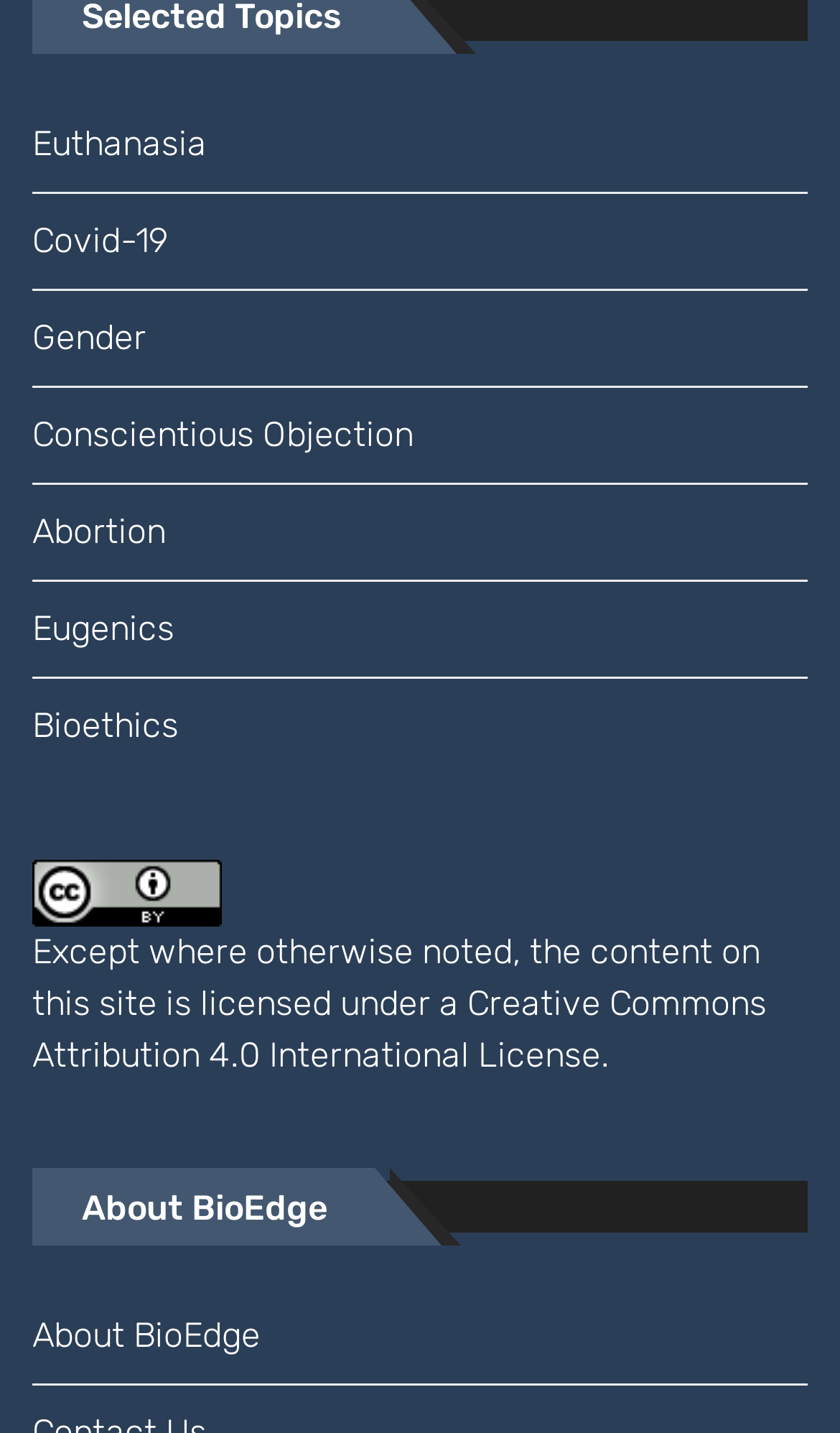Pinpoint the bounding box coordinates of the area that must be clicked to complete this instruction: "Read about Bioethics".

[0.038, 0.473, 0.962, 0.54]